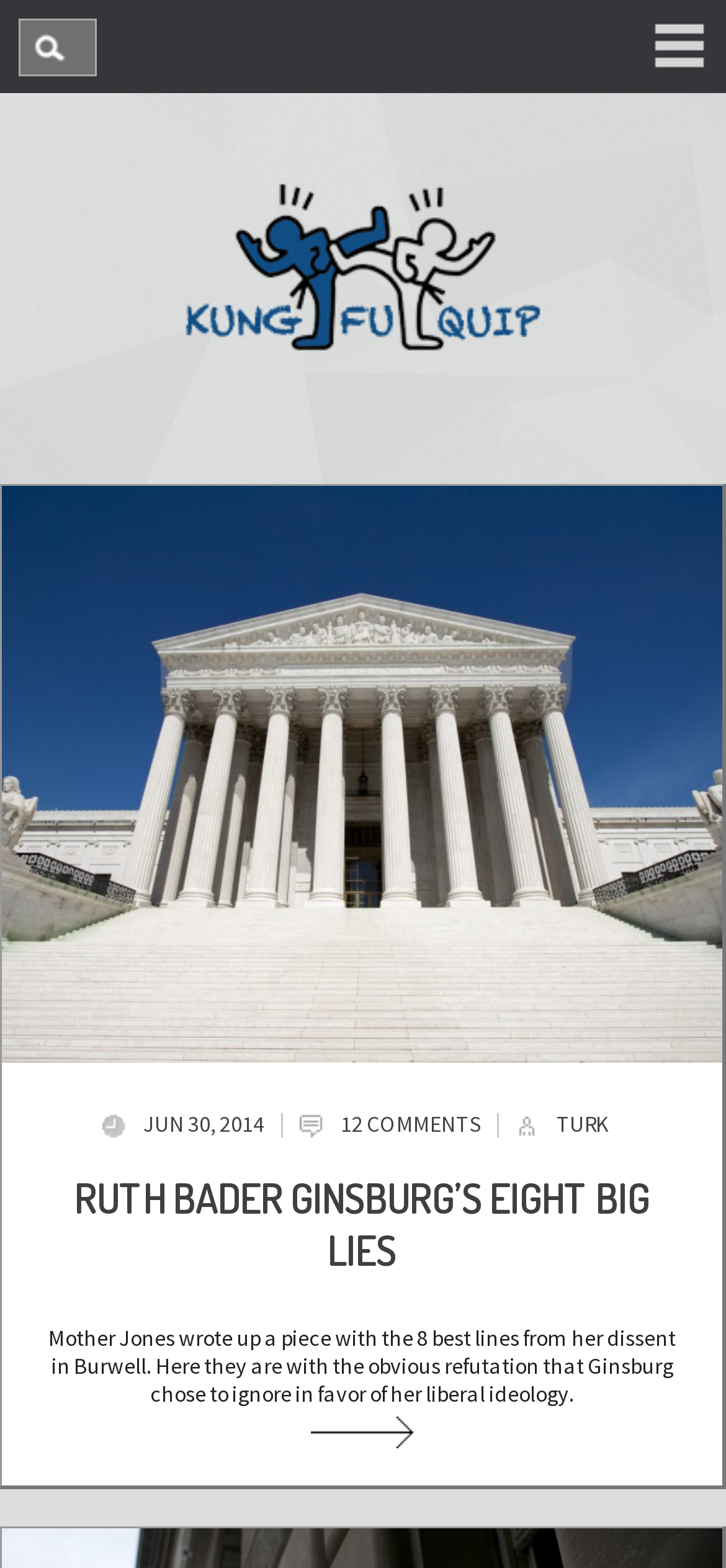Based on the image, give a detailed response to the question: What is the date of the article?

I found the date of the article by looking at the static text element with the content 'JUN 30, 2014' which is located below the thumbnail image.